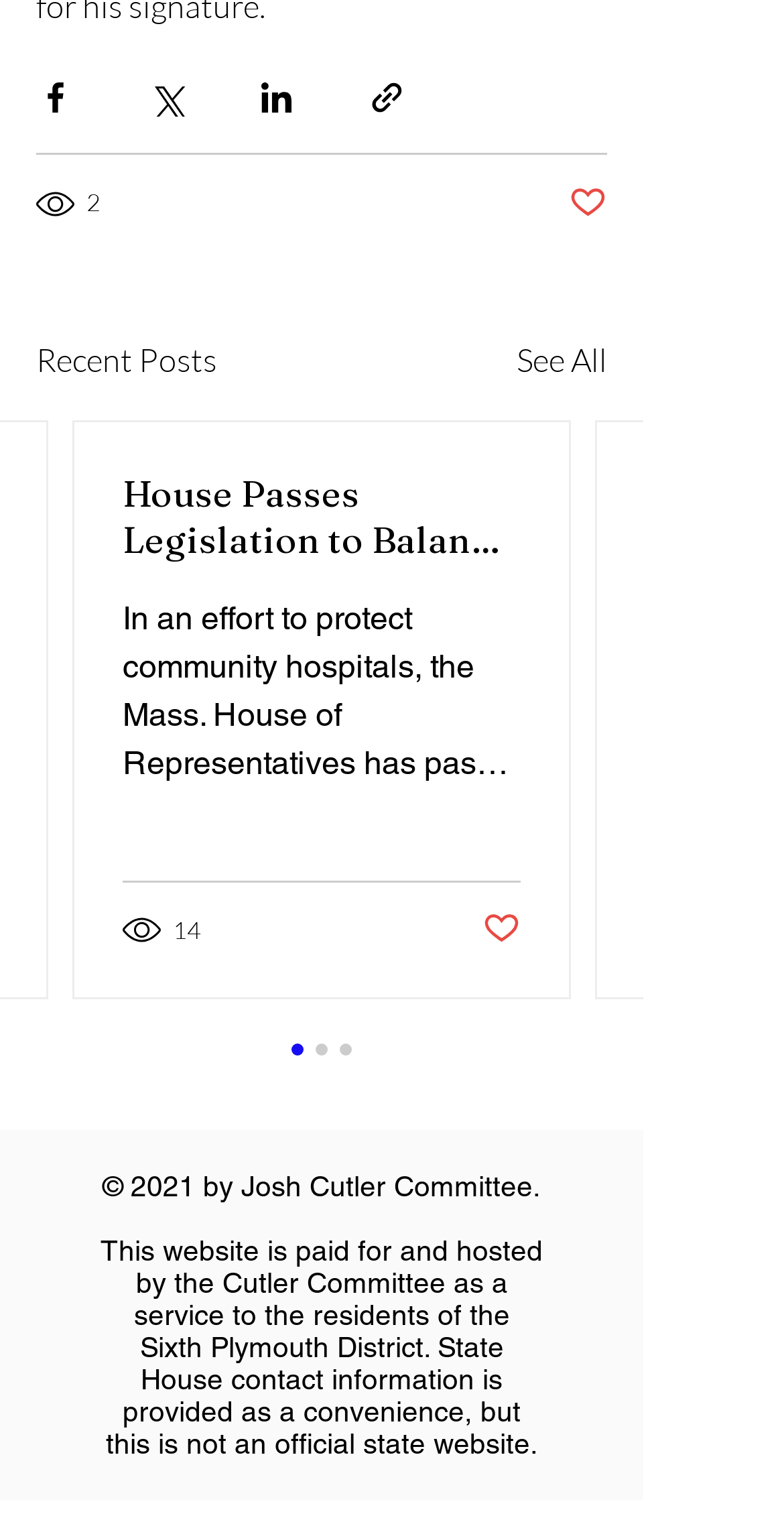Provide the bounding box coordinates of the UI element that matches the description: "8".

[0.823, 0.788, 0.91, 0.813]